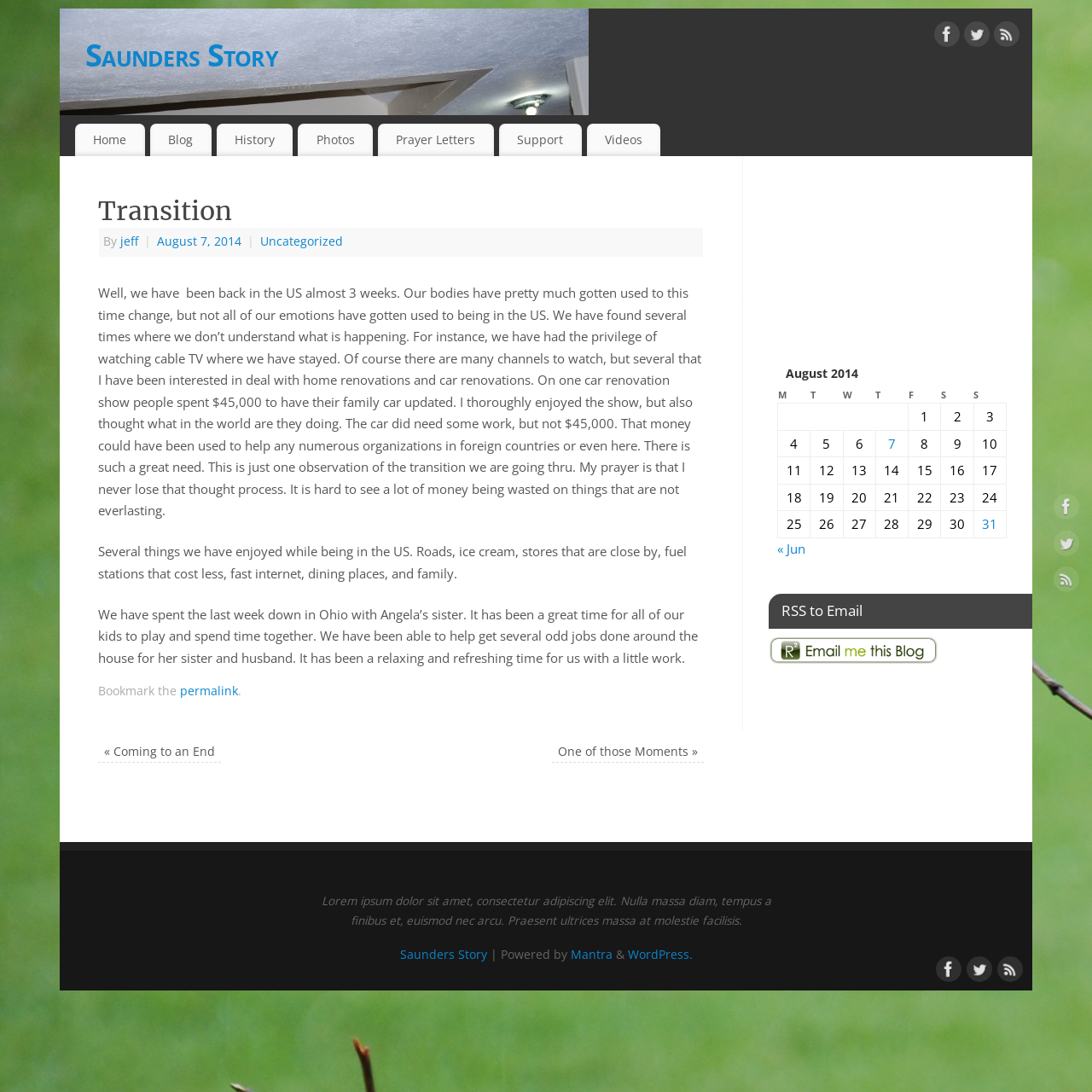Use a single word or phrase to answer the question: 
How many social media links are at the top of the page?

3